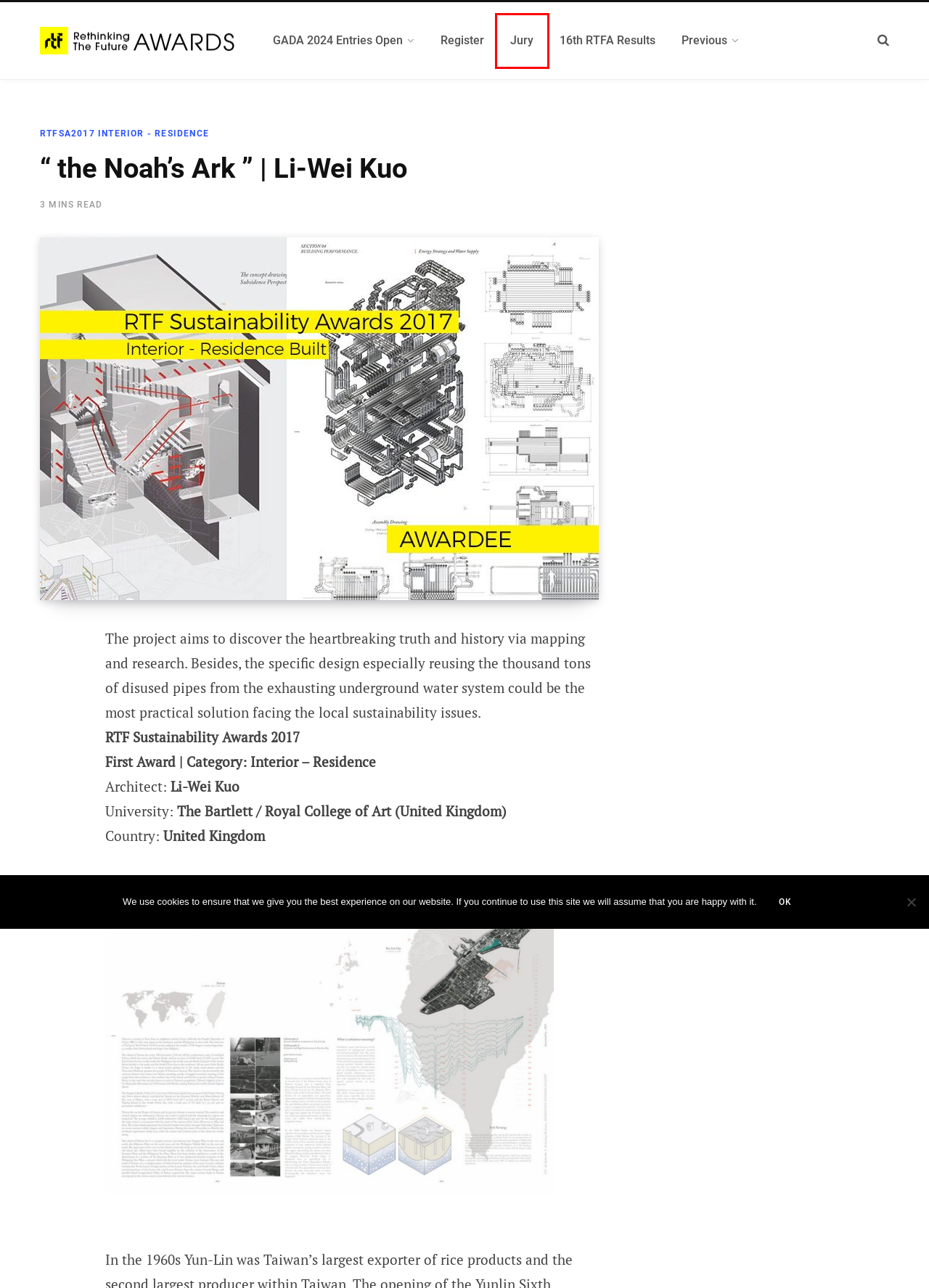Examine the screenshot of the webpage, which includes a red bounding box around an element. Choose the best matching webpage description for the page that will be displayed after clicking the element inside the red bounding box. Here are the candidates:
A. Previous Winners - Rethinking The Future Awards
B. awards in architecture Archives - Rethinking The Future Awards
C. Jury Members - Rethinking The Future Awards
D. RTF Global Architecture Awards | Design Awards | 2024 - Rethinking The Future Awards
E. rethinking the future awards Archives - Rethinking The Future Awards
F. Registration | Rethinking The Future Awards 2024 - Rethinking The Future Awards
G. RTFSA2017 Interior - Residence  Archives - Rethinking The Future Awards
H. Results Announced - 16th Edition Rethinking The Future Awards 2024 - Rethinking The Future Awards

C